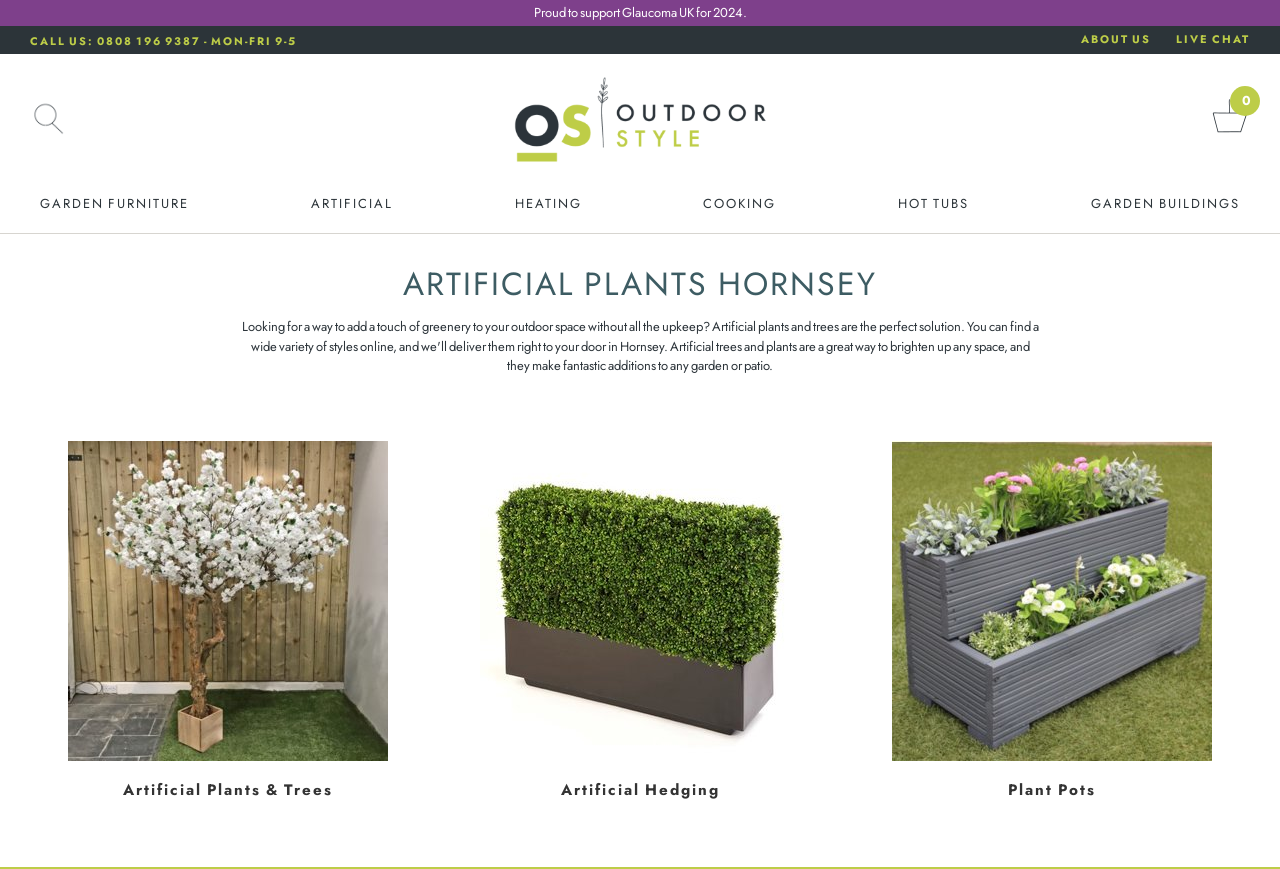Calculate the bounding box coordinates for the UI element based on the following description: "Cooking". Ensure the coordinates are four float numbers between 0 and 1, i.e., [left, top, right, bottom].

[0.542, 0.211, 0.614, 0.268]